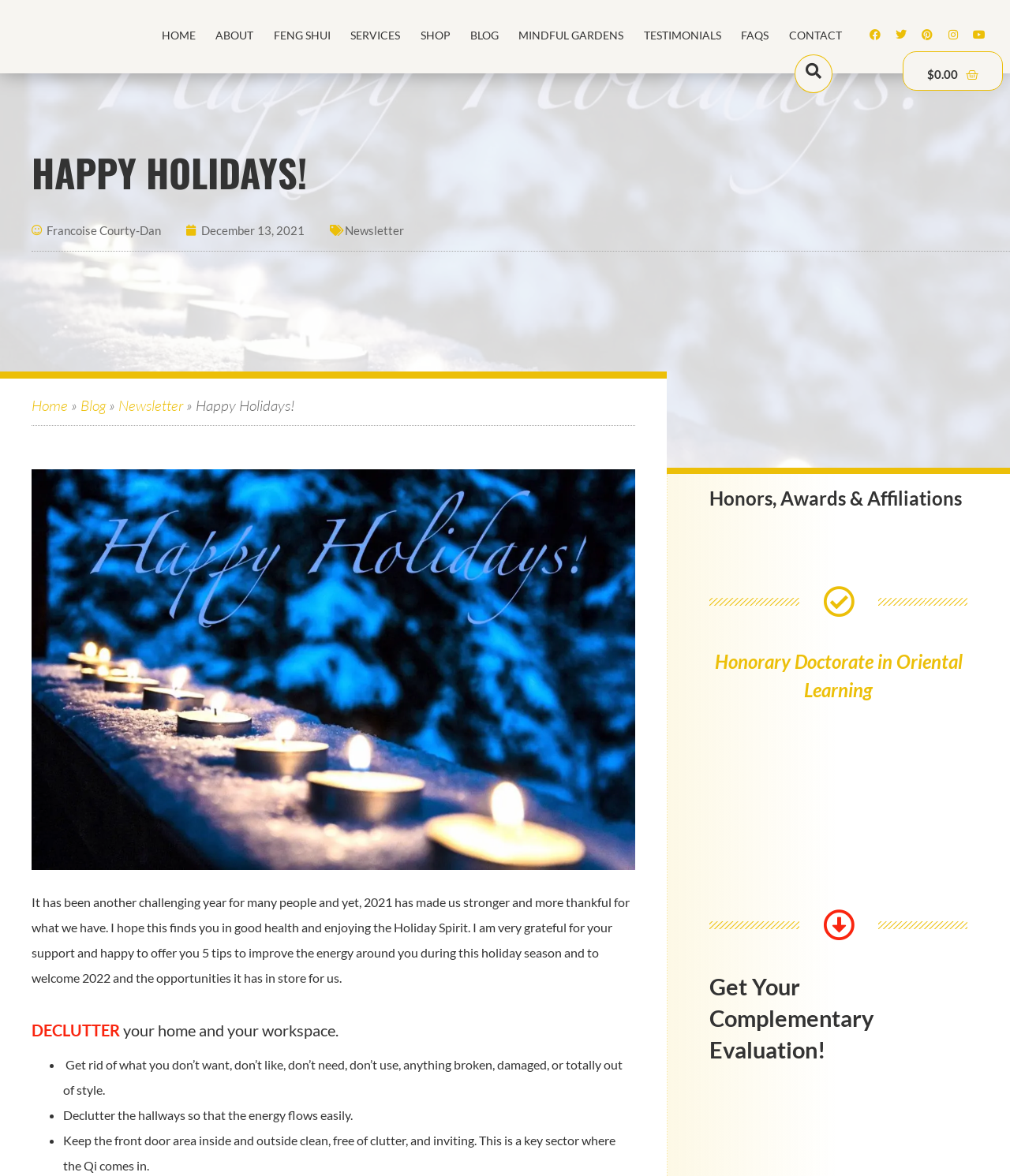From the screenshot, find the bounding box of the UI element matching this description: "Certificates Help & Accreditation Info". Supply the bounding box coordinates in the form [left, top, right, bottom], each a float between 0 and 1.

None